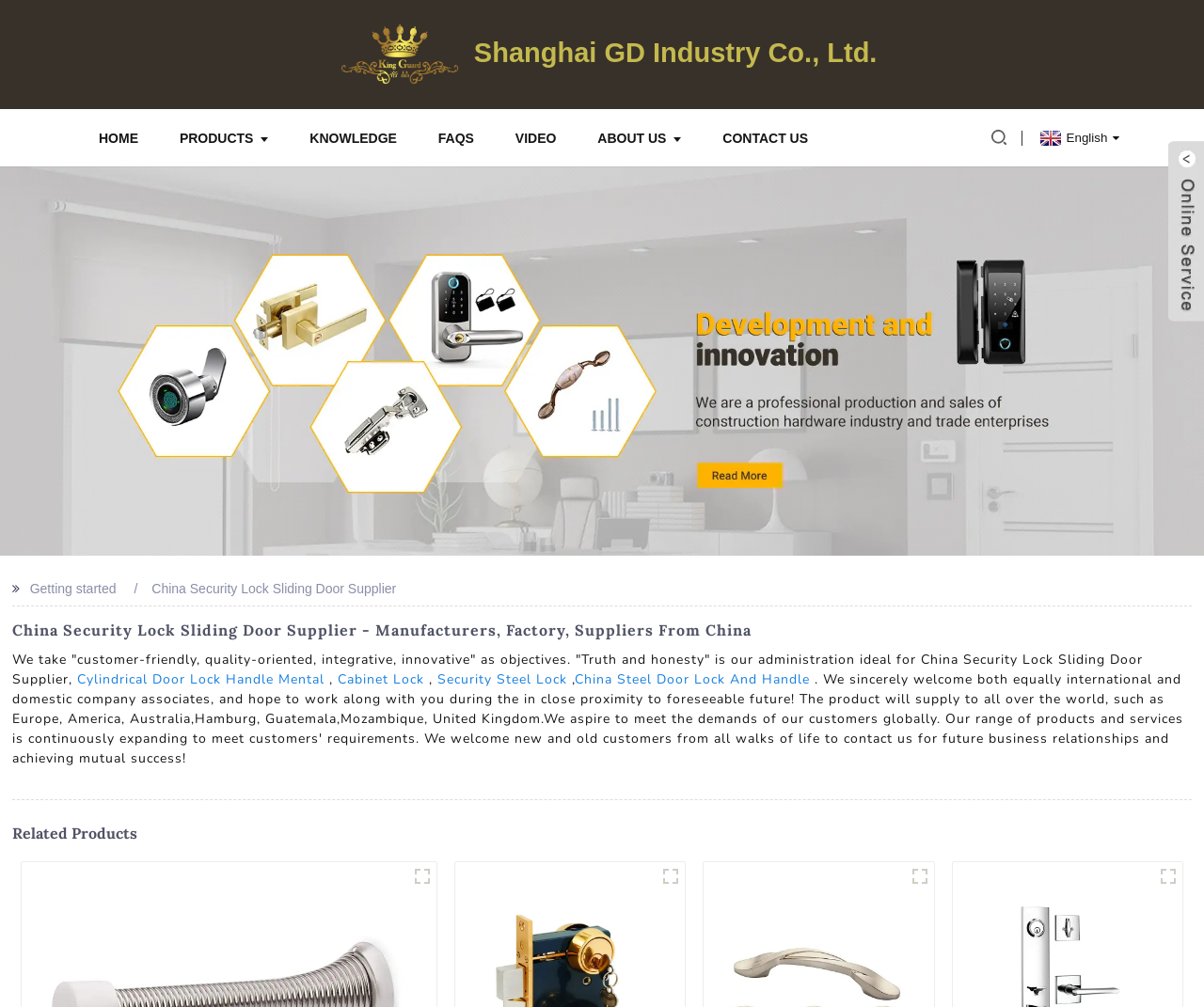How many related products are shown?
Refer to the image and answer the question using a single word or phrase.

4